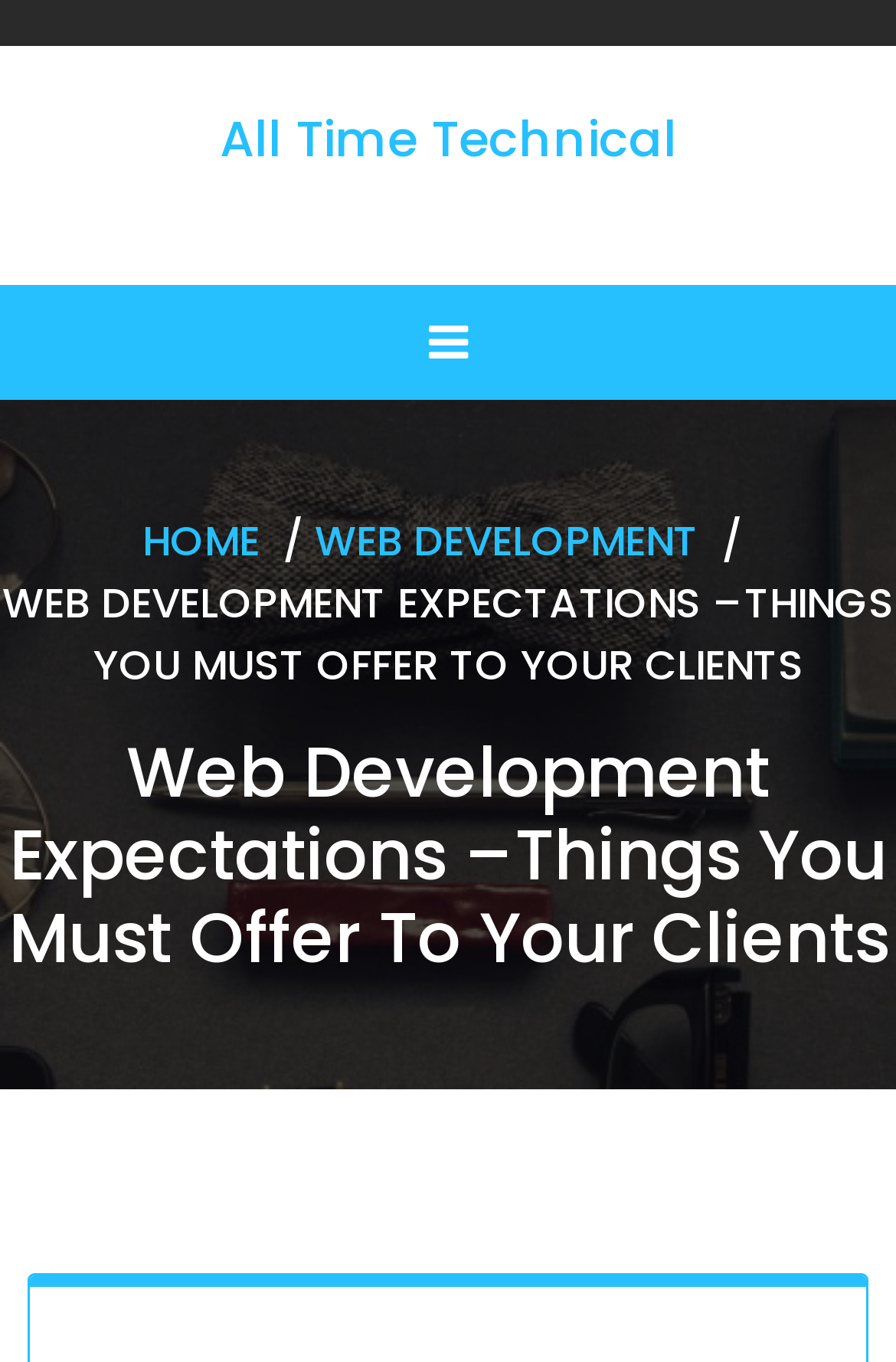What is the topic of the webpage?
Please answer the question with a detailed response using the information from the screenshot.

The topic of the webpage can be inferred from the heading element that reads 'Web Development Expectations –Things You Must Offer To Your Clients'. This heading is prominent on the page and suggests that the content of the page is related to web development expectations.